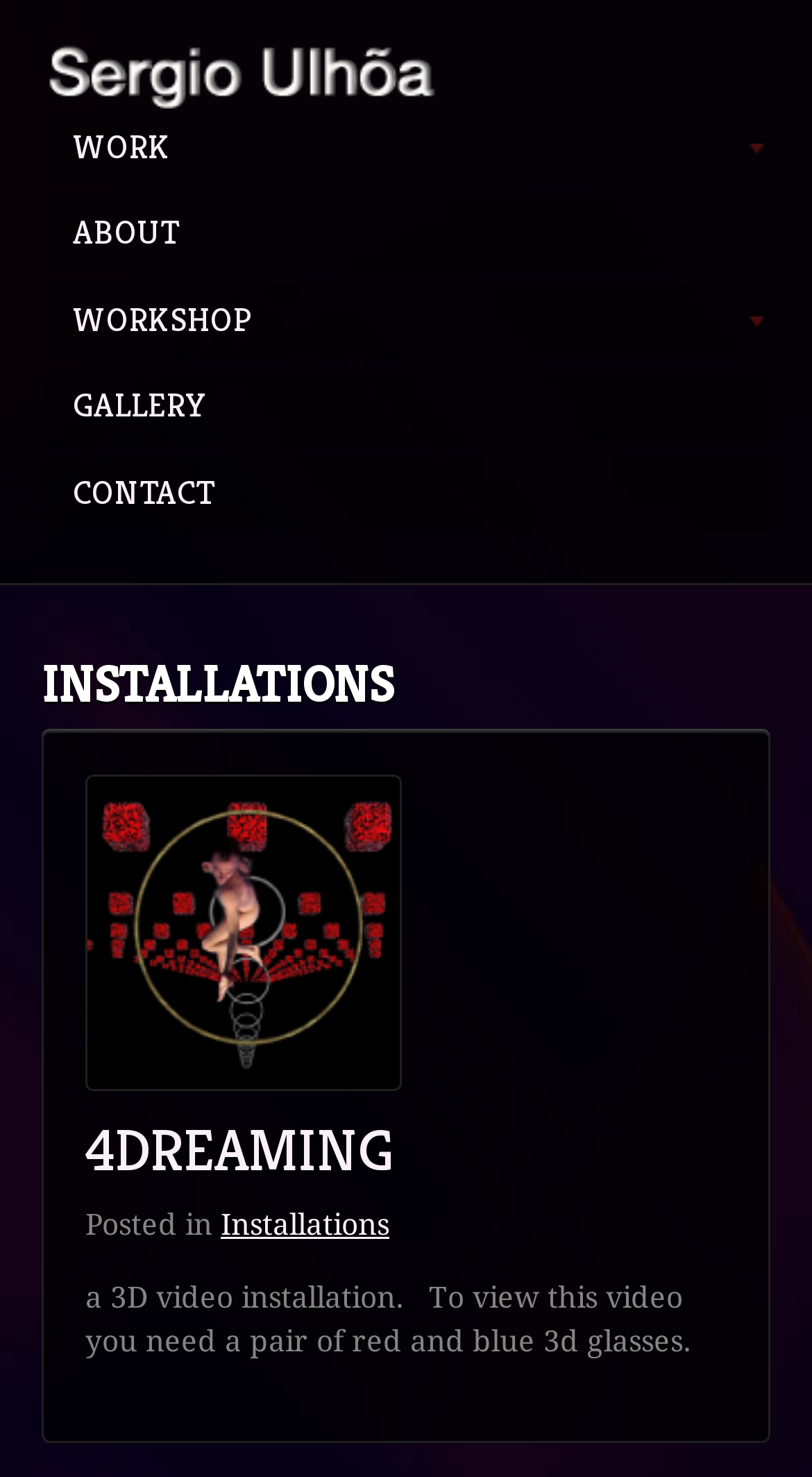For the element described, predict the bounding box coordinates as (top-left x, top-left y, bottom-right x, bottom-right y). All values should be between 0 and 1. Element description: 4Dreaming

[0.105, 0.754, 0.485, 0.803]